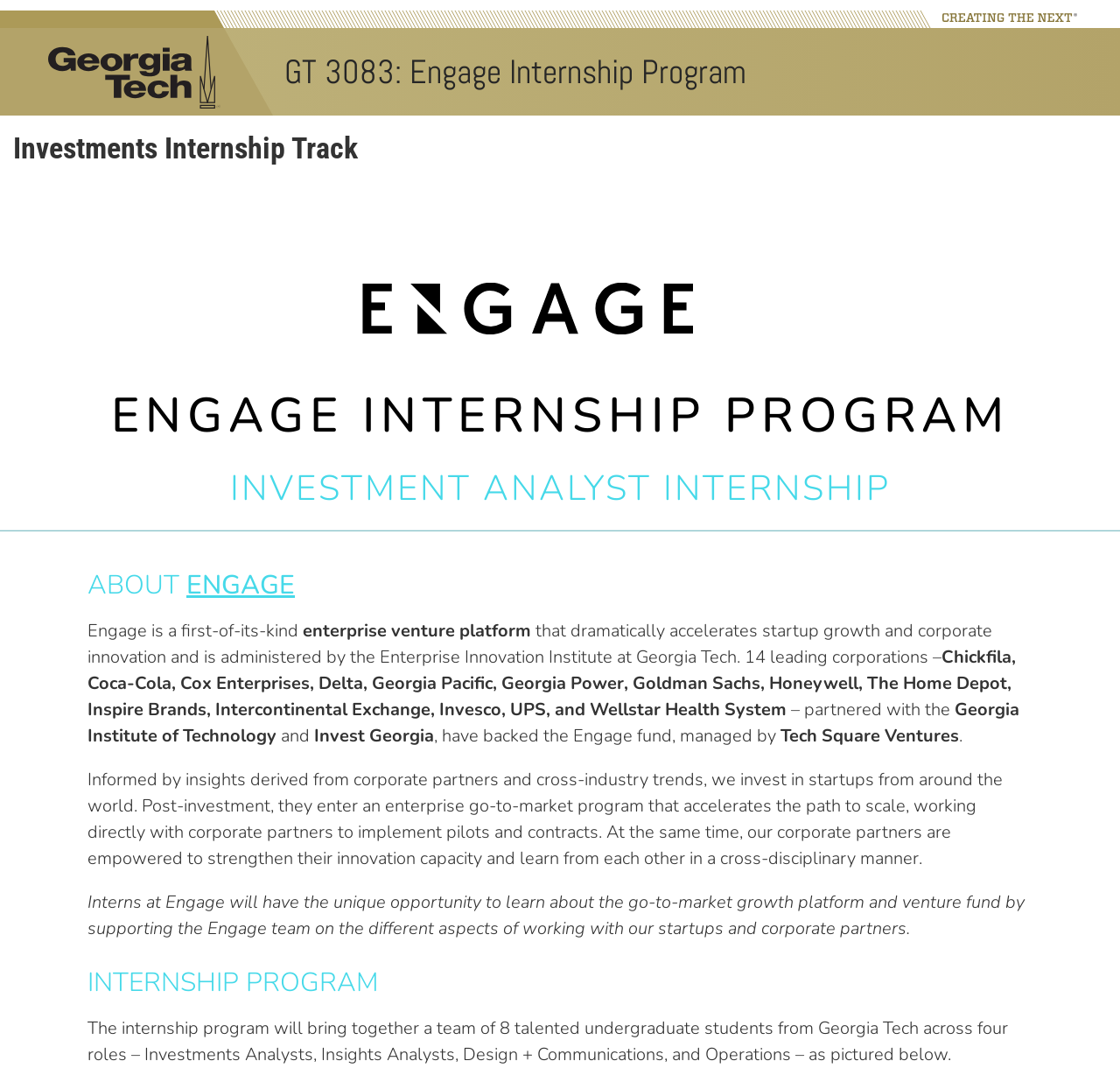Please answer the following question using a single word or phrase: 
How many corporations partnered with Engage?

14